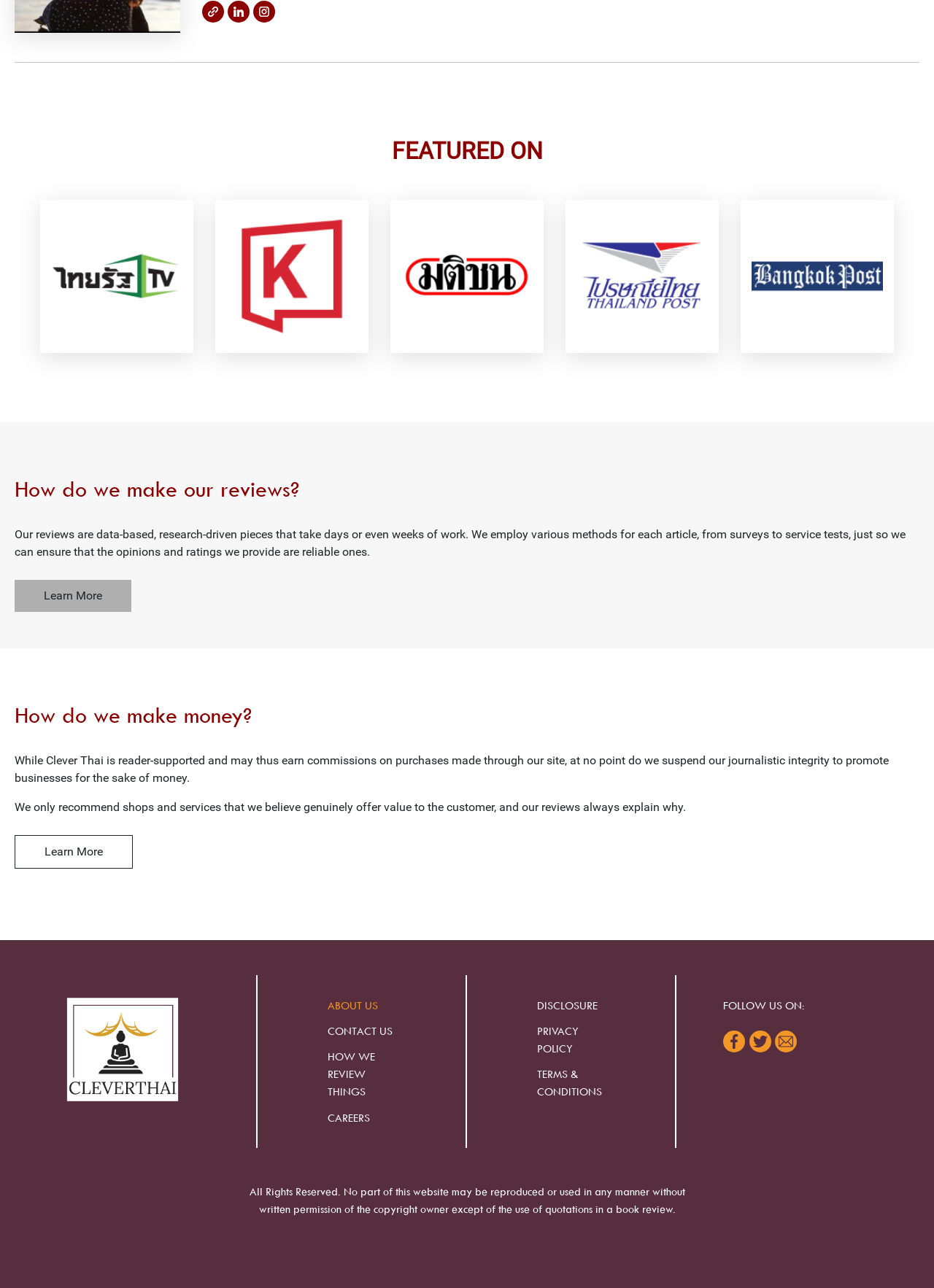Please find the bounding box coordinates for the clickable element needed to perform this instruction: "Click on the 'FEATURED ON' heading".

[0.031, 0.107, 0.969, 0.128]